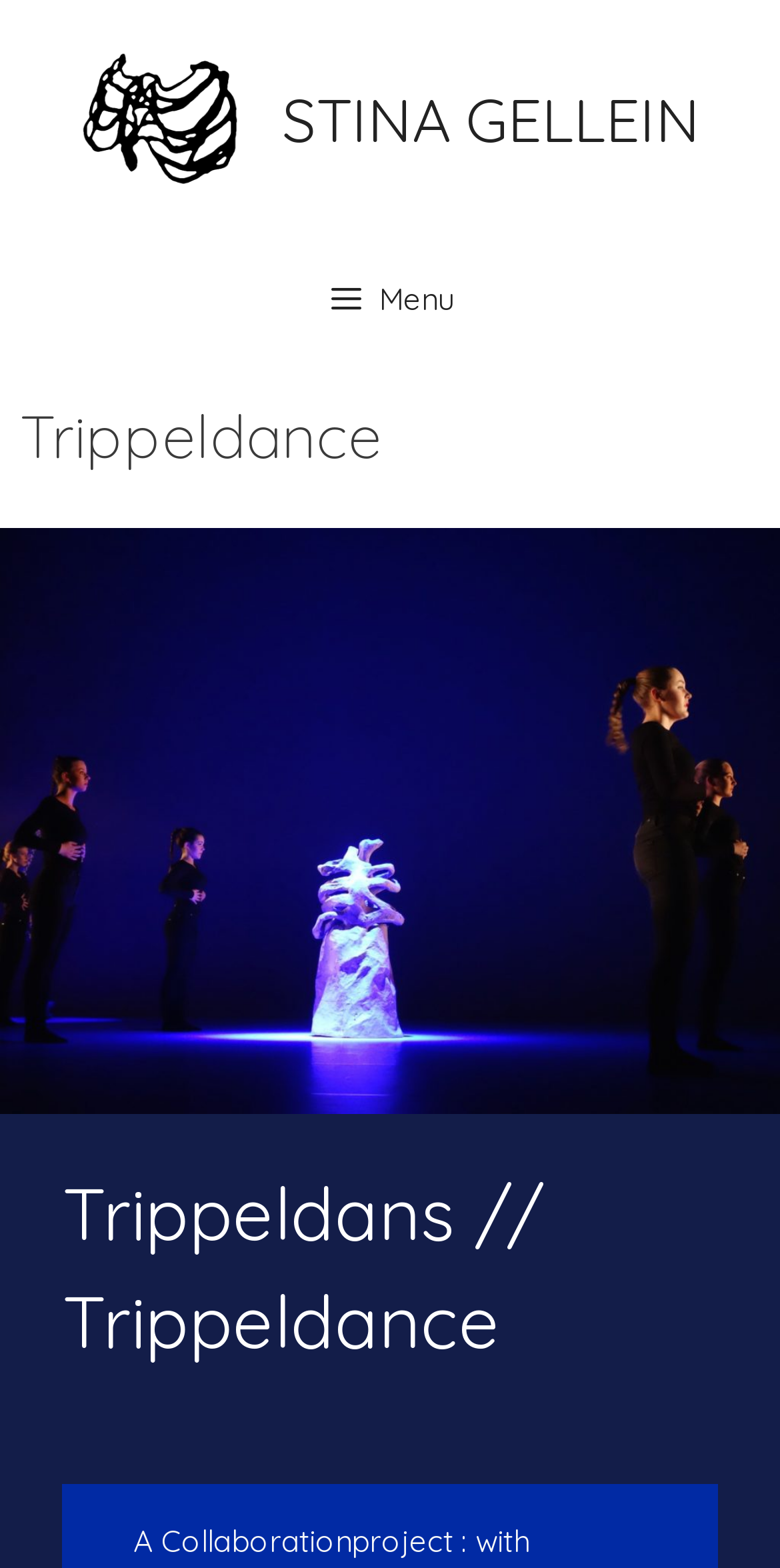Give a one-word or one-phrase response to the question:
What type of content is featured on the webpage?

Art